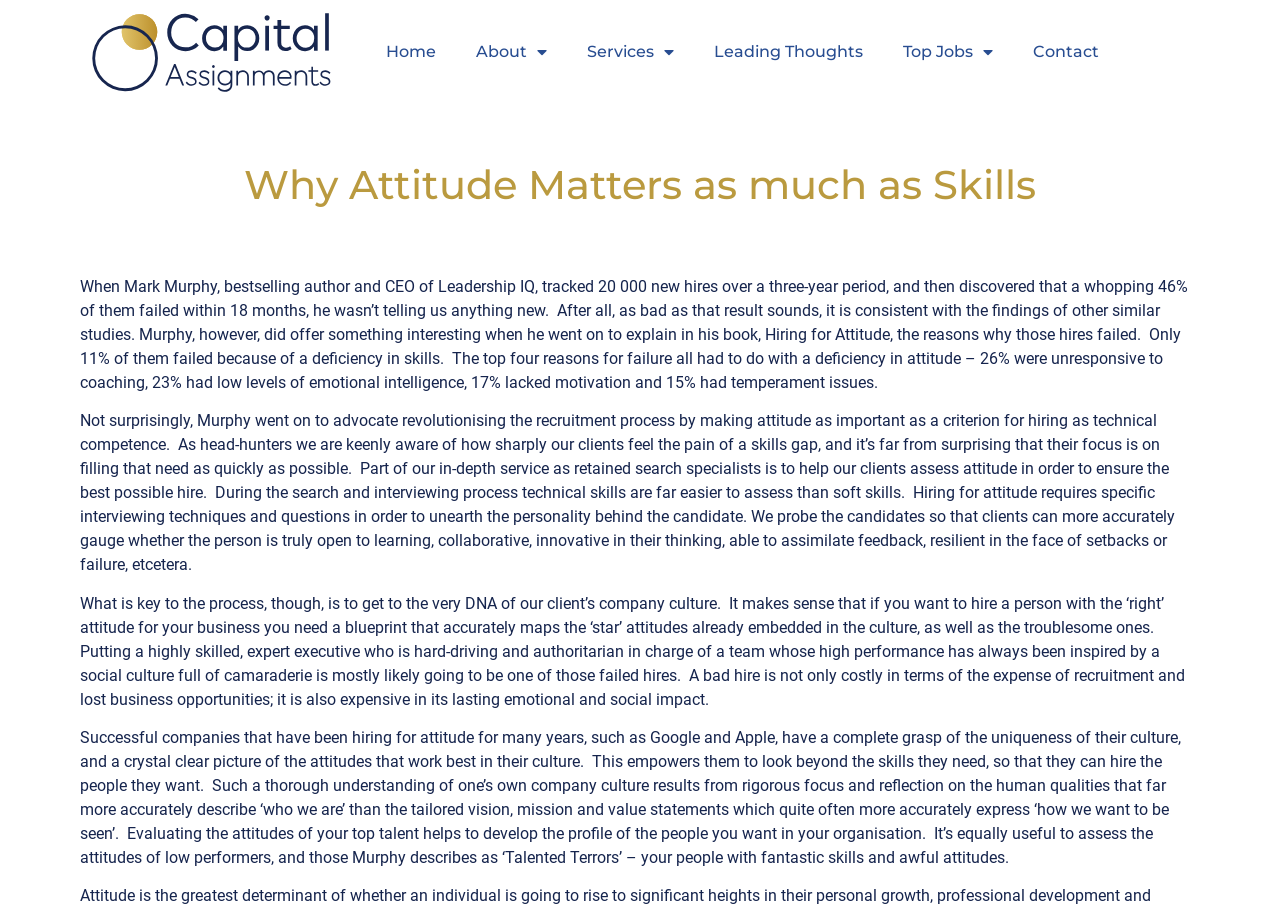What is the main topic of this webpage?
Please look at the screenshot and answer in one word or a short phrase.

Importance of attitude in hiring